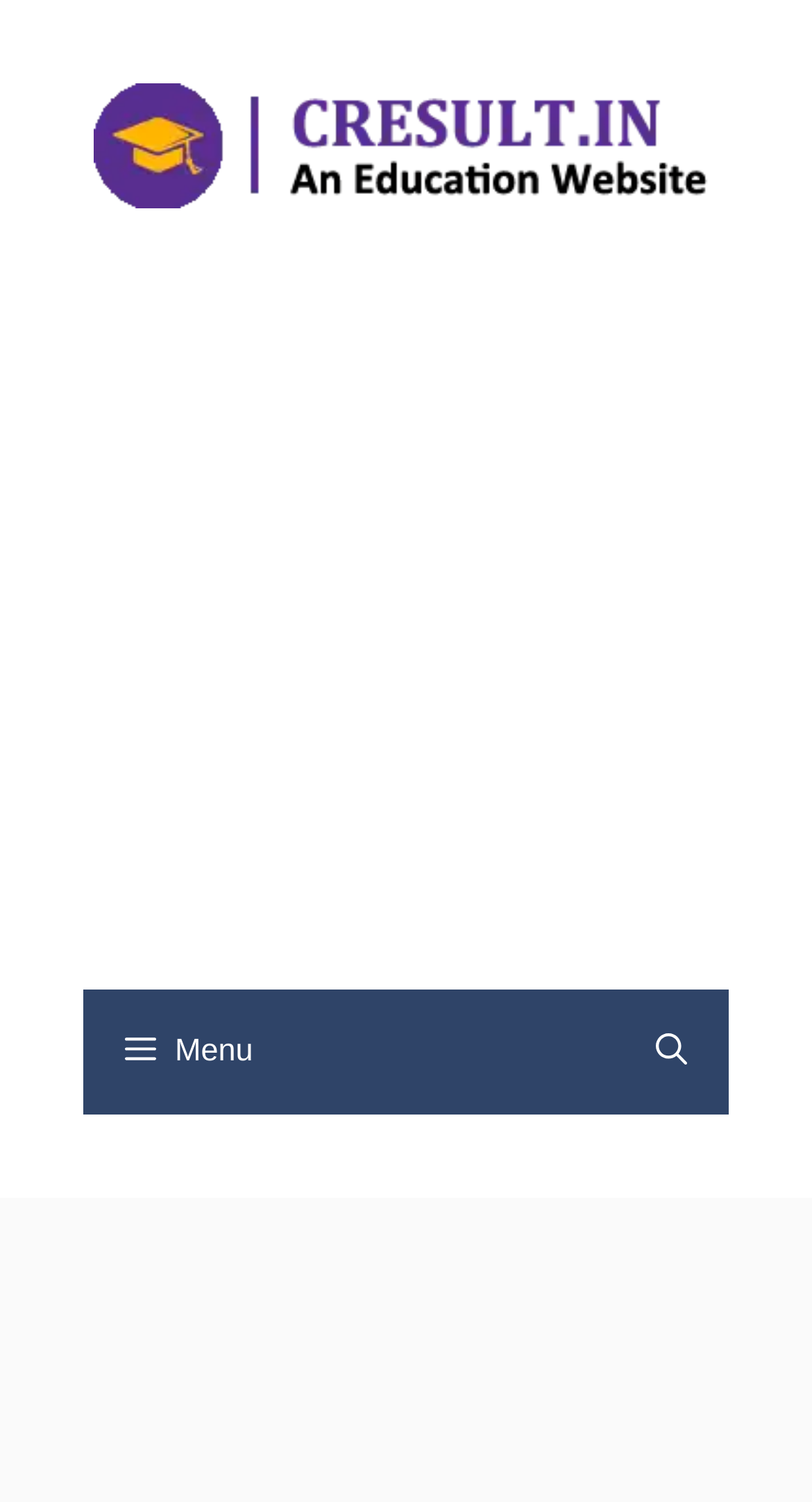Based on the provided description, "Menu", find the bounding box of the corresponding UI element in the screenshot.

[0.103, 0.659, 0.897, 0.742]